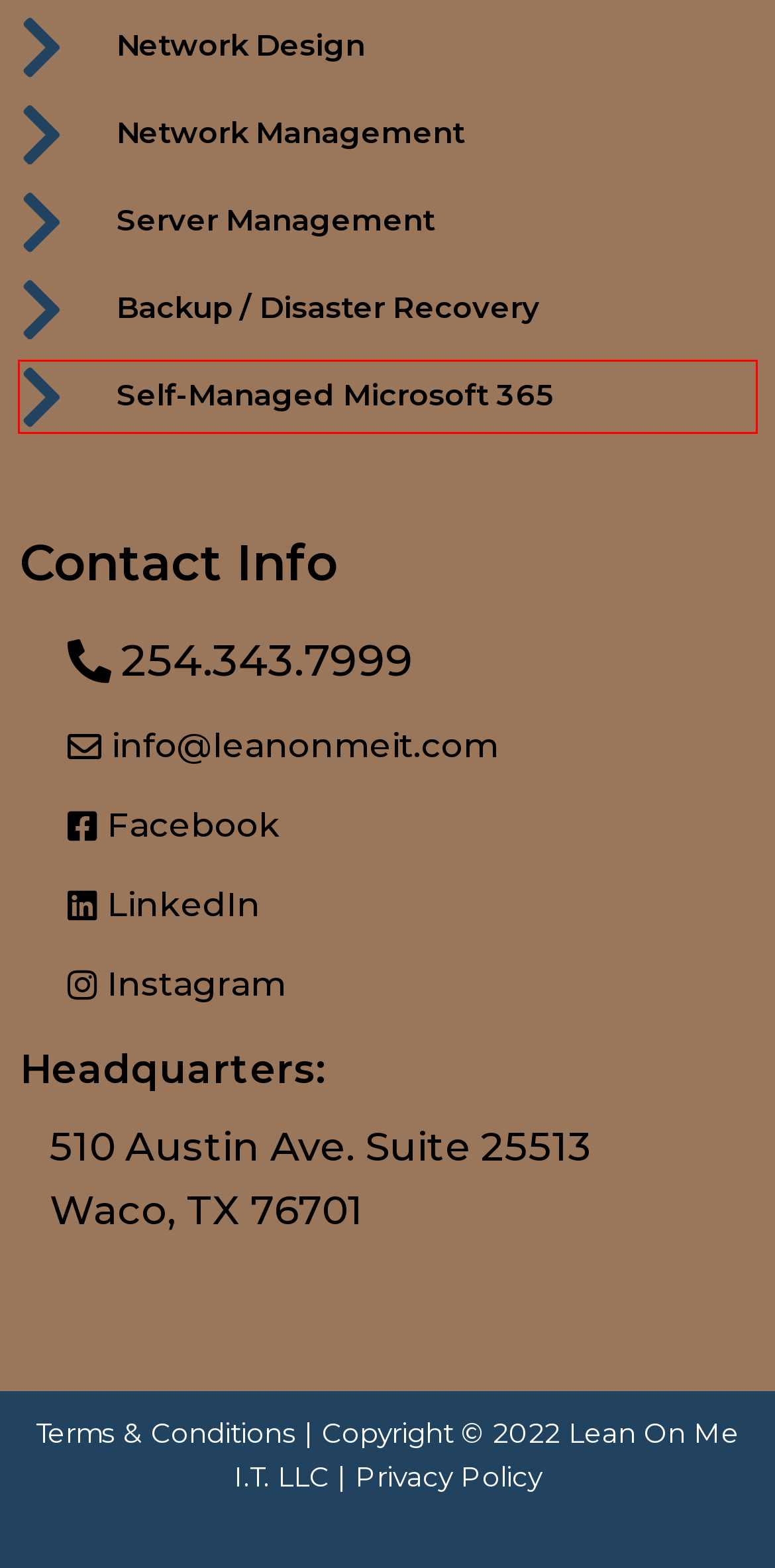You have a screenshot of a webpage with a red bounding box around an element. Choose the best matching webpage description that would appear after clicking the highlighted element. Here are the candidates:
A. Server Management & Support - Lean On Me IT - Waco, TX
B. Backup & Disaster Recovery - Lean On Me I.T. - Waco, TX
C. Business E-mail Fundamentals - Lean On Me IT
D. Network Design & Implementation Experts - Lean On Me IT - Waco, TX
E. Terms of Use - Lean On Me IT
F. Privacy Policy - Lean On Me IT
G. Network Management & Support - Lean On Me IT - Waco, TX
H. Save Up to 10% off your Microsoft Licenses

H